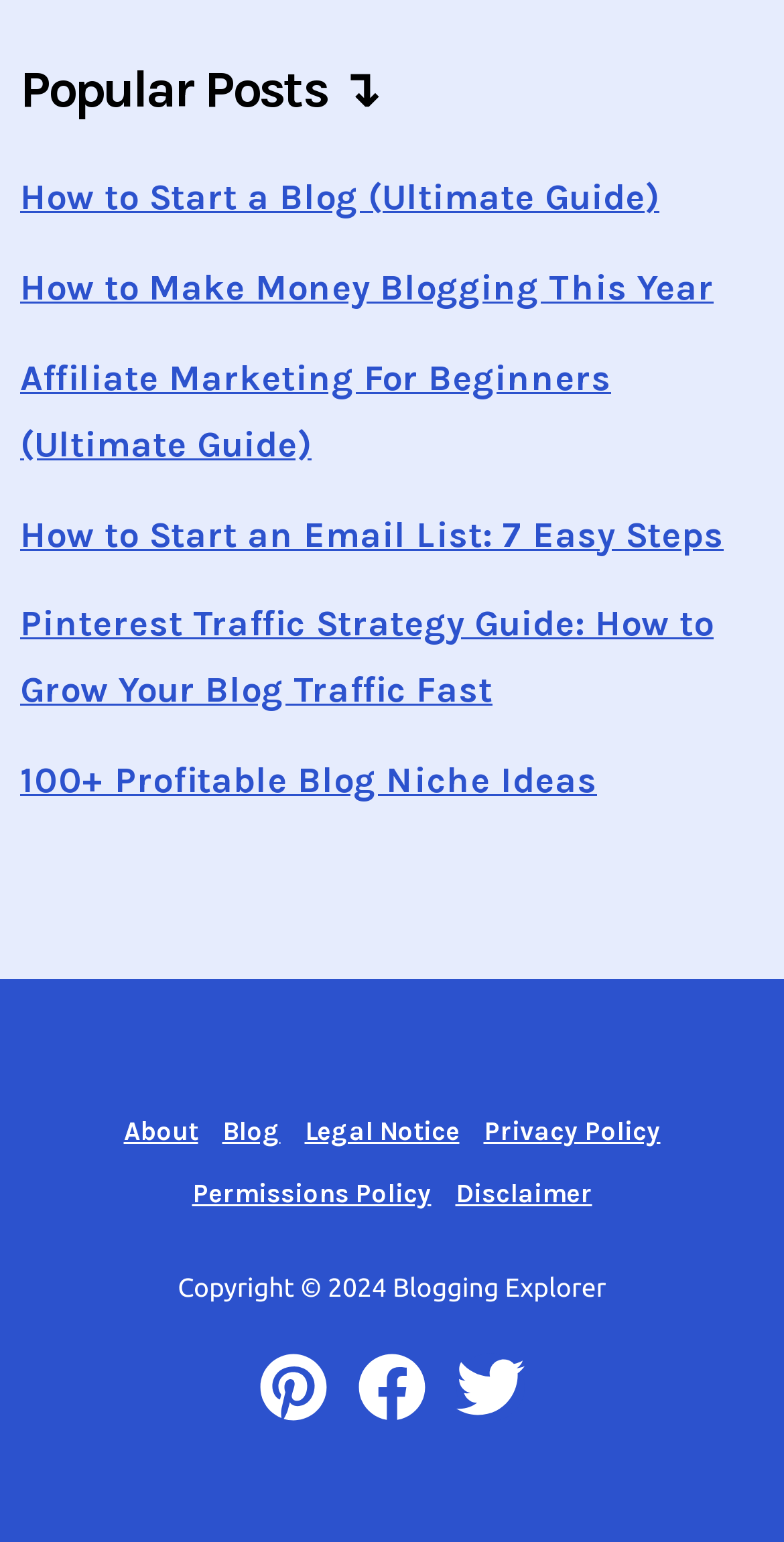How many social media links are there?
Ensure your answer is thorough and detailed.

I counted the number of link elements that correspond to social media platforms, which are 'Pinterest', 'Facebook', and 'Twitter'.